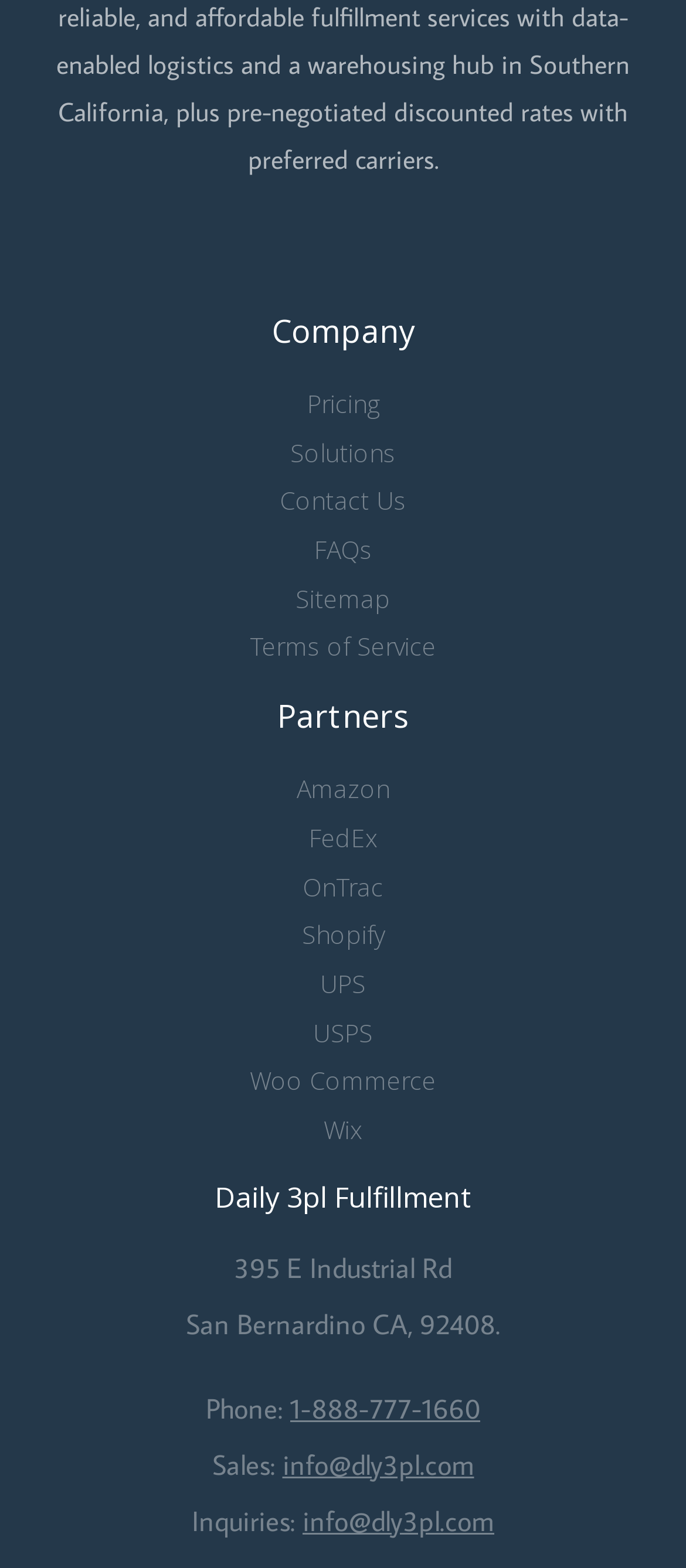Identify the bounding box coordinates of the specific part of the webpage to click to complete this instruction: "Visit the Company page".

[0.067, 0.201, 0.933, 0.221]